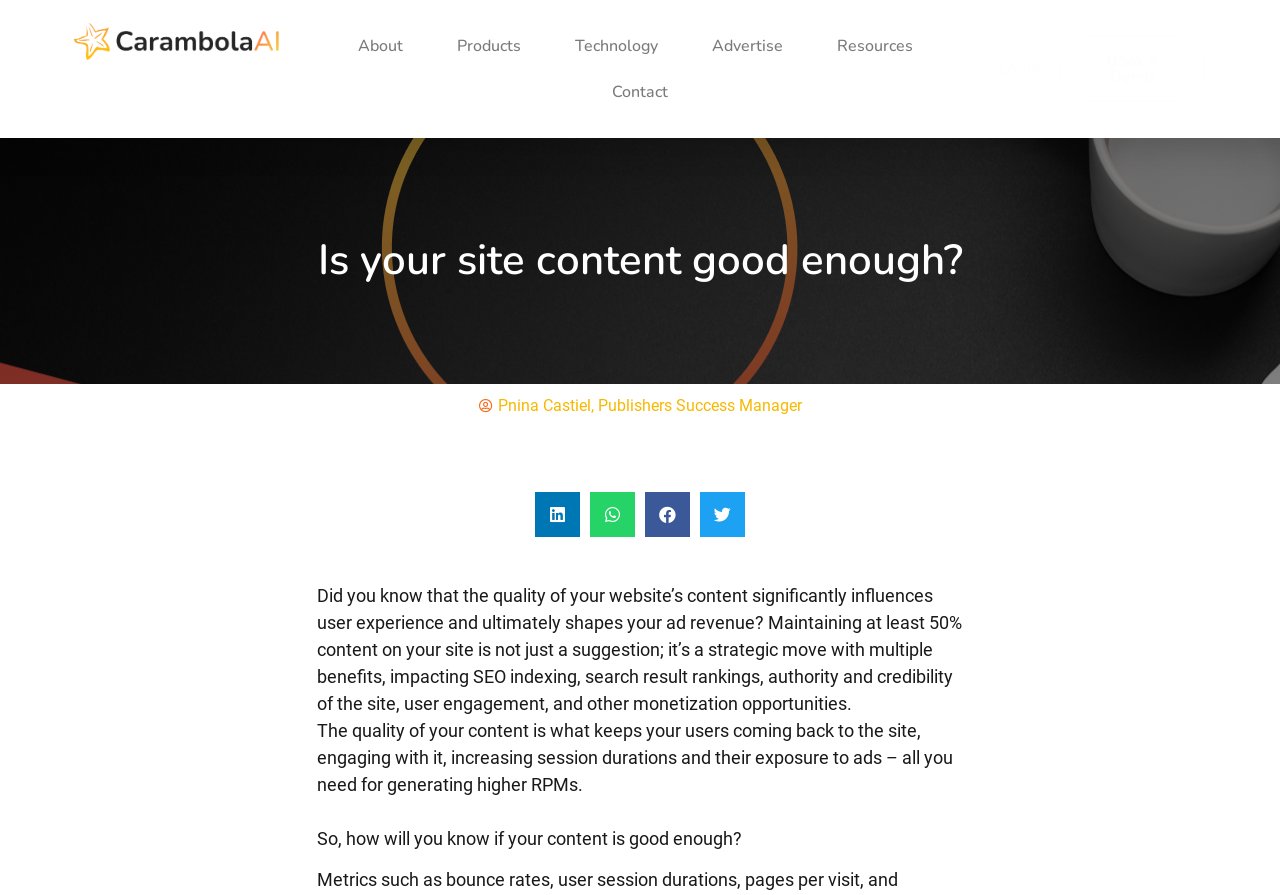Locate the bounding box coordinates of the element's region that should be clicked to carry out the following instruction: "Share on linkedin". The coordinates need to be four float numbers between 0 and 1, i.e., [left, top, right, bottom].

[0.418, 0.55, 0.453, 0.6]